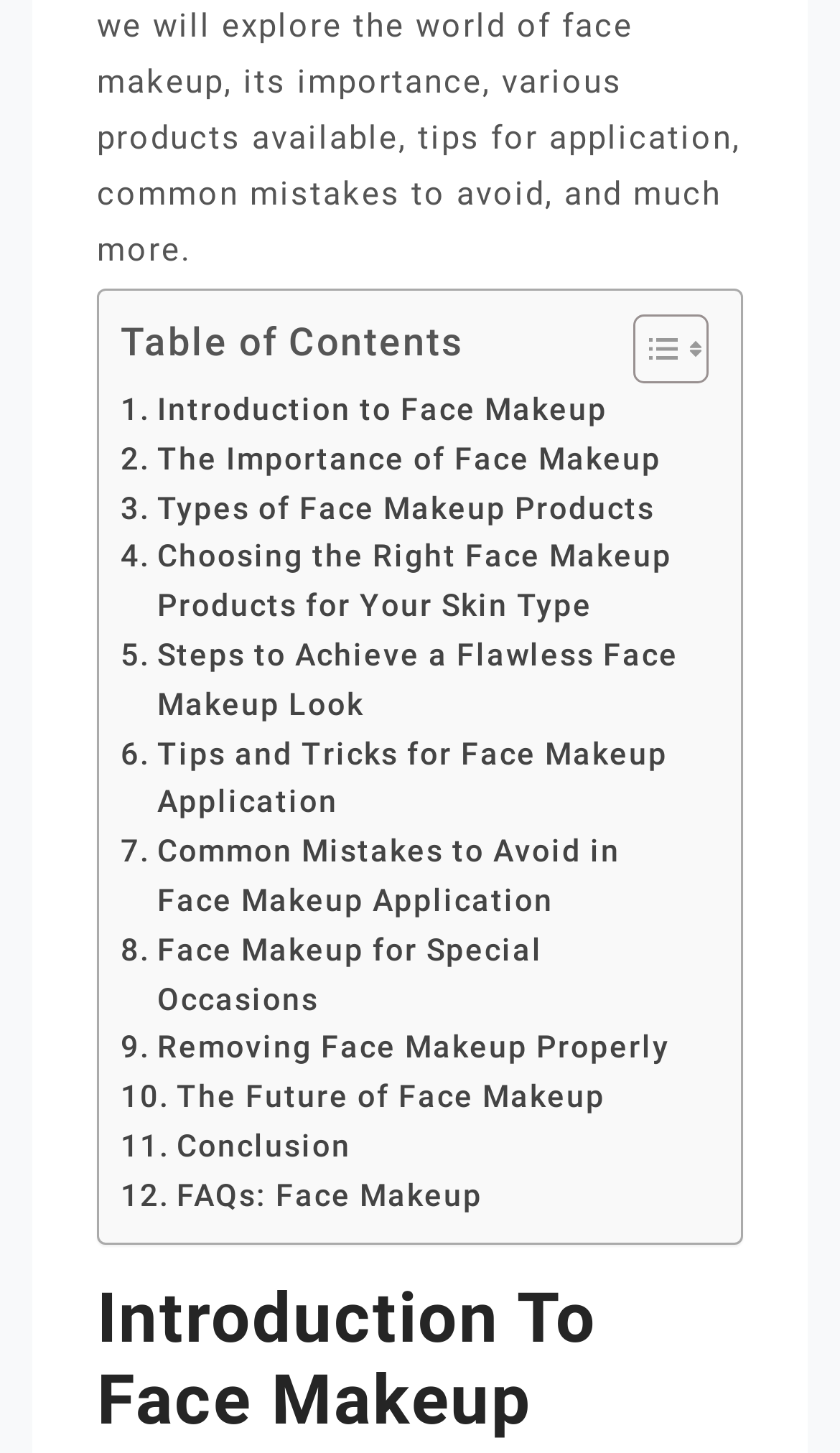Specify the bounding box coordinates of the element's region that should be clicked to achieve the following instruction: "Read Introduction to Face Makeup". The bounding box coordinates consist of four float numbers between 0 and 1, in the format [left, top, right, bottom].

[0.144, 0.265, 0.723, 0.299]